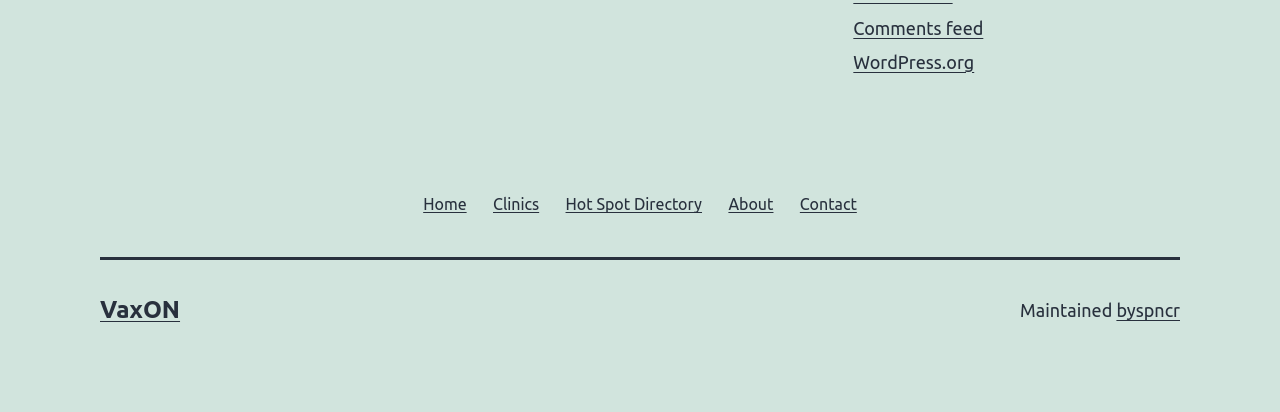What is the name of the website?
Provide a thorough and detailed answer to the question.

The name of the website can be found in the link element with the text 'VaxON' located at the top left of the webpage, which is likely to be the logo or title of the website.